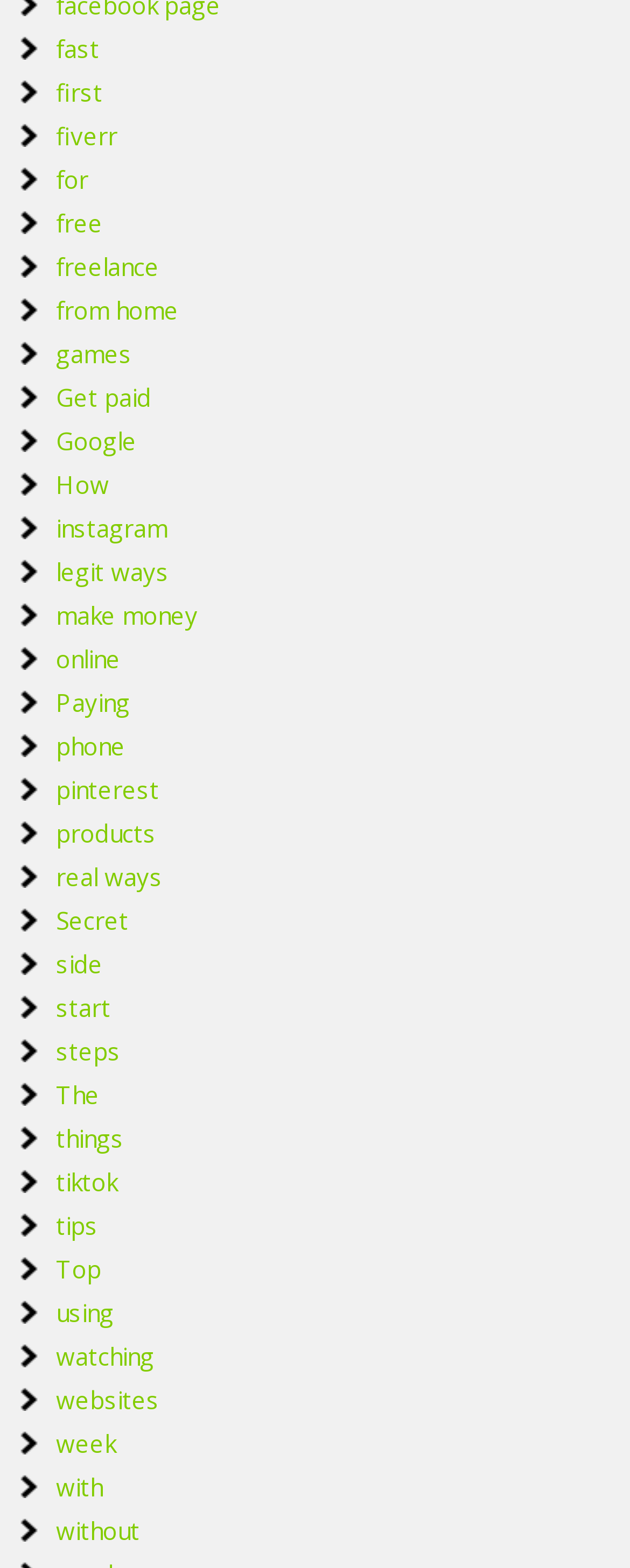Please identify the bounding box coordinates of where to click in order to follow the instruction: "Learn 'how' to get paid".

[0.089, 0.298, 0.174, 0.319]